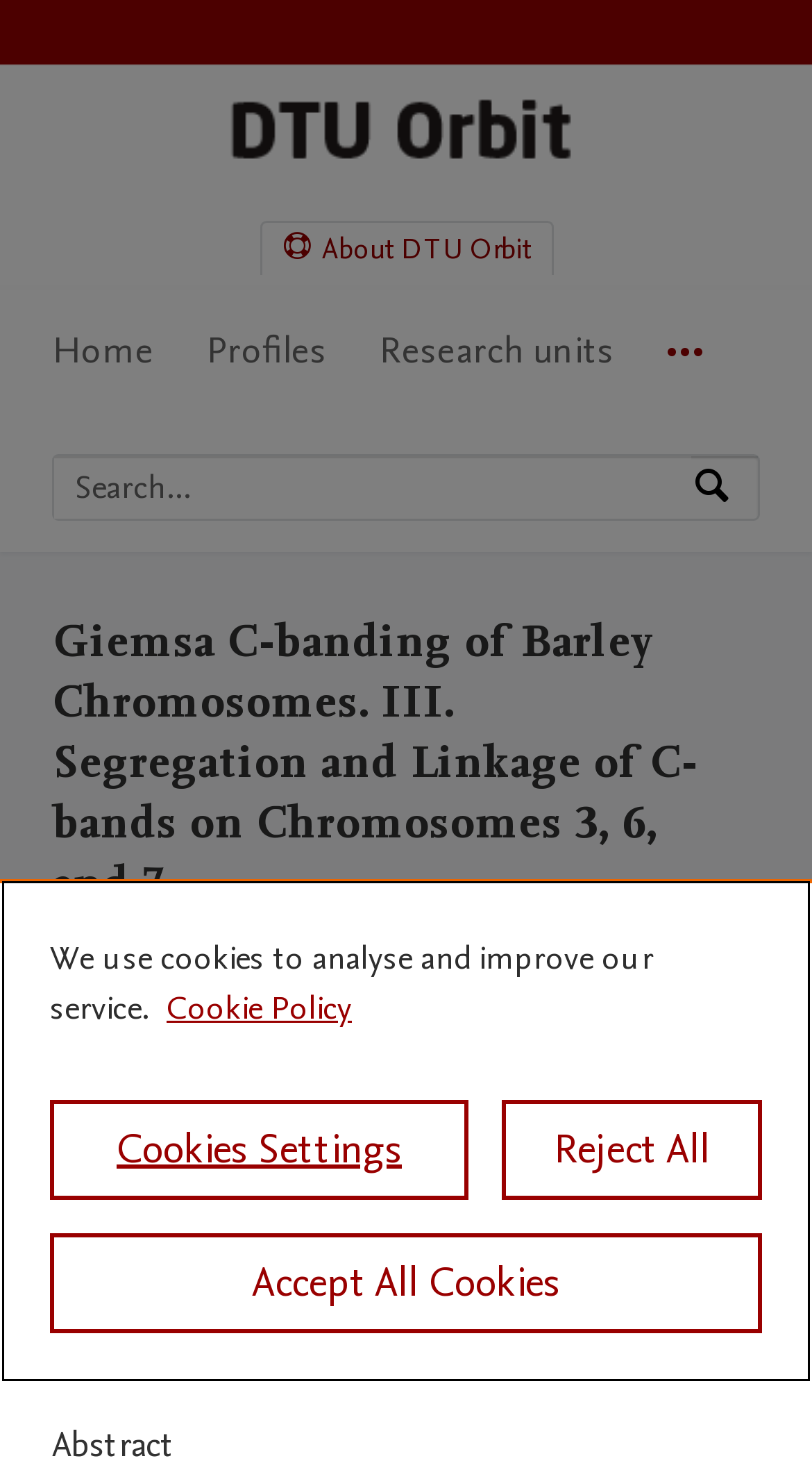Can you find the bounding box coordinates for the element to click on to achieve the instruction: "explore computer"?

None